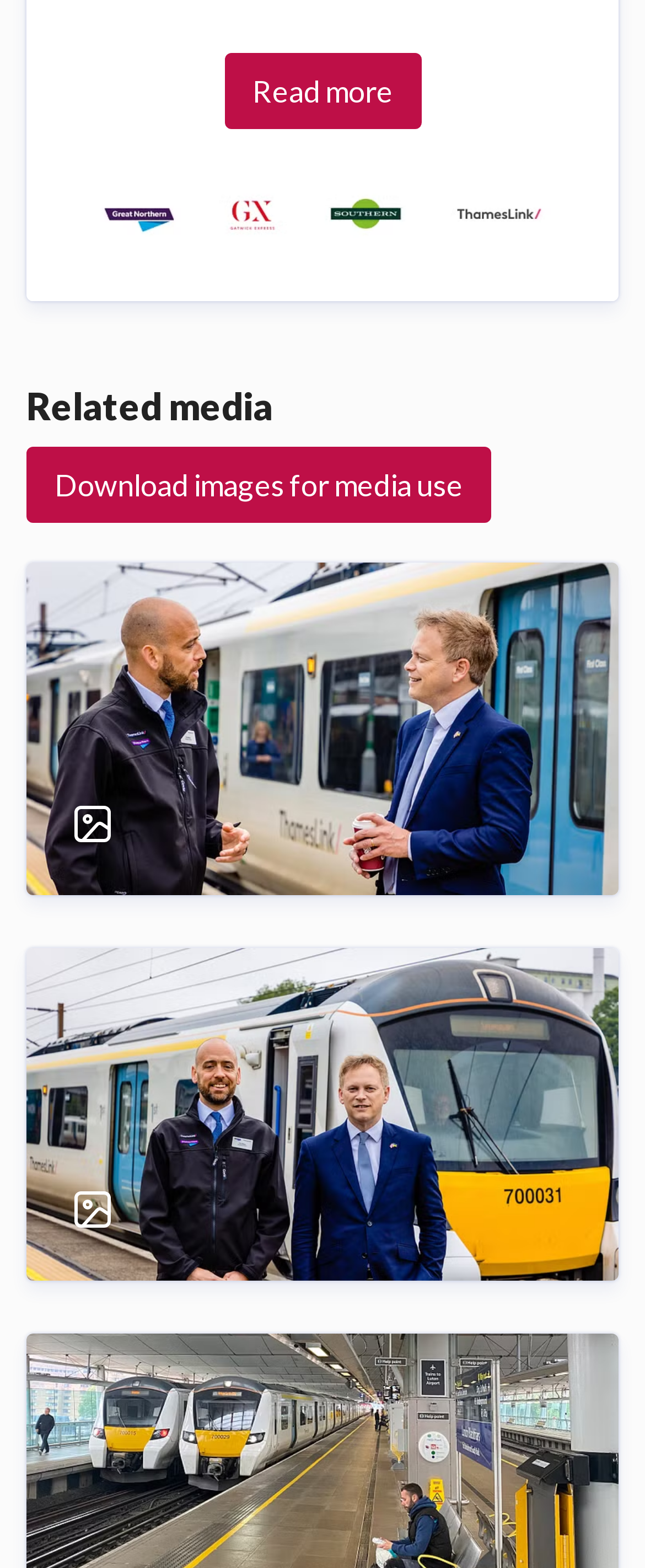Look at the image and write a detailed answer to the question: 
How many train operating companies are mentioned?

I counted the number of train operating companies mentioned in the text, which are Thameslink, Great Northern, Southern, and Gatwick Express.